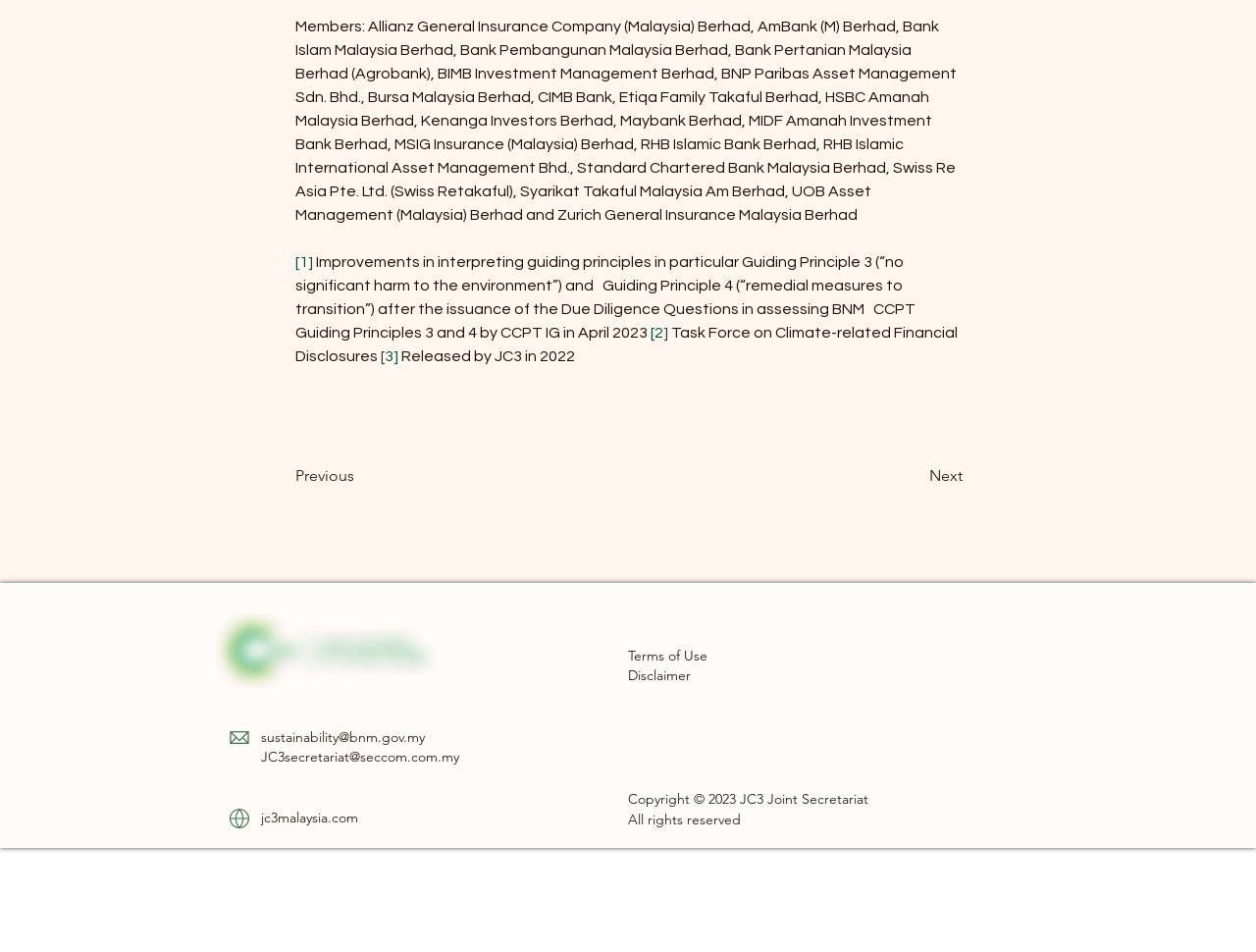What are the members of JC3?
Please provide a comprehensive answer based on the information in the image.

The webpage lists out the members of JC3, which include various insurance companies and banks such as Allianz General Insurance Company, AmBank, Bank Islam Malaysia Berhad, and many more.